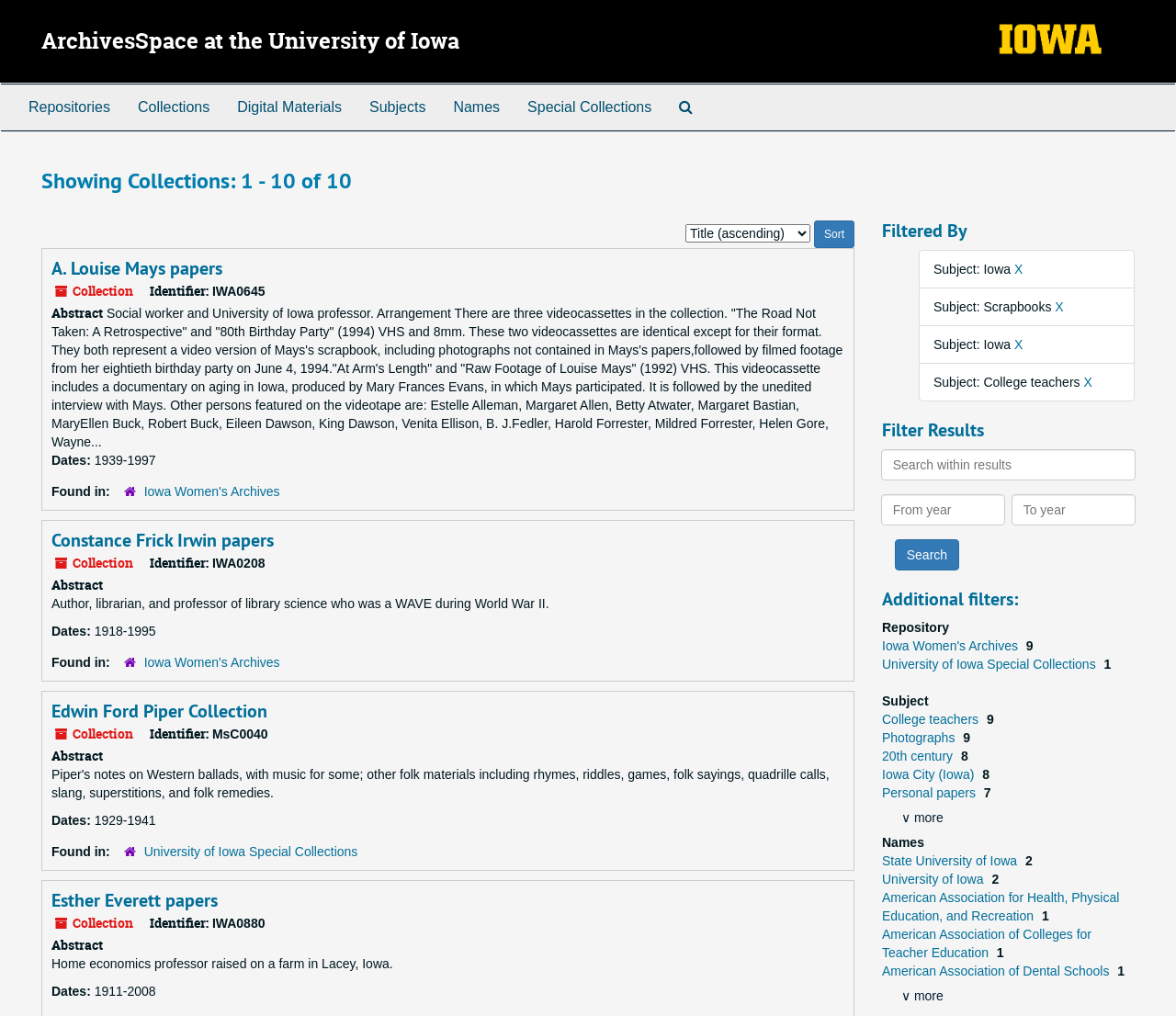What are the filter options?
Based on the image, provide your answer in one word or phrase.

Repository, Subject, From year, To year